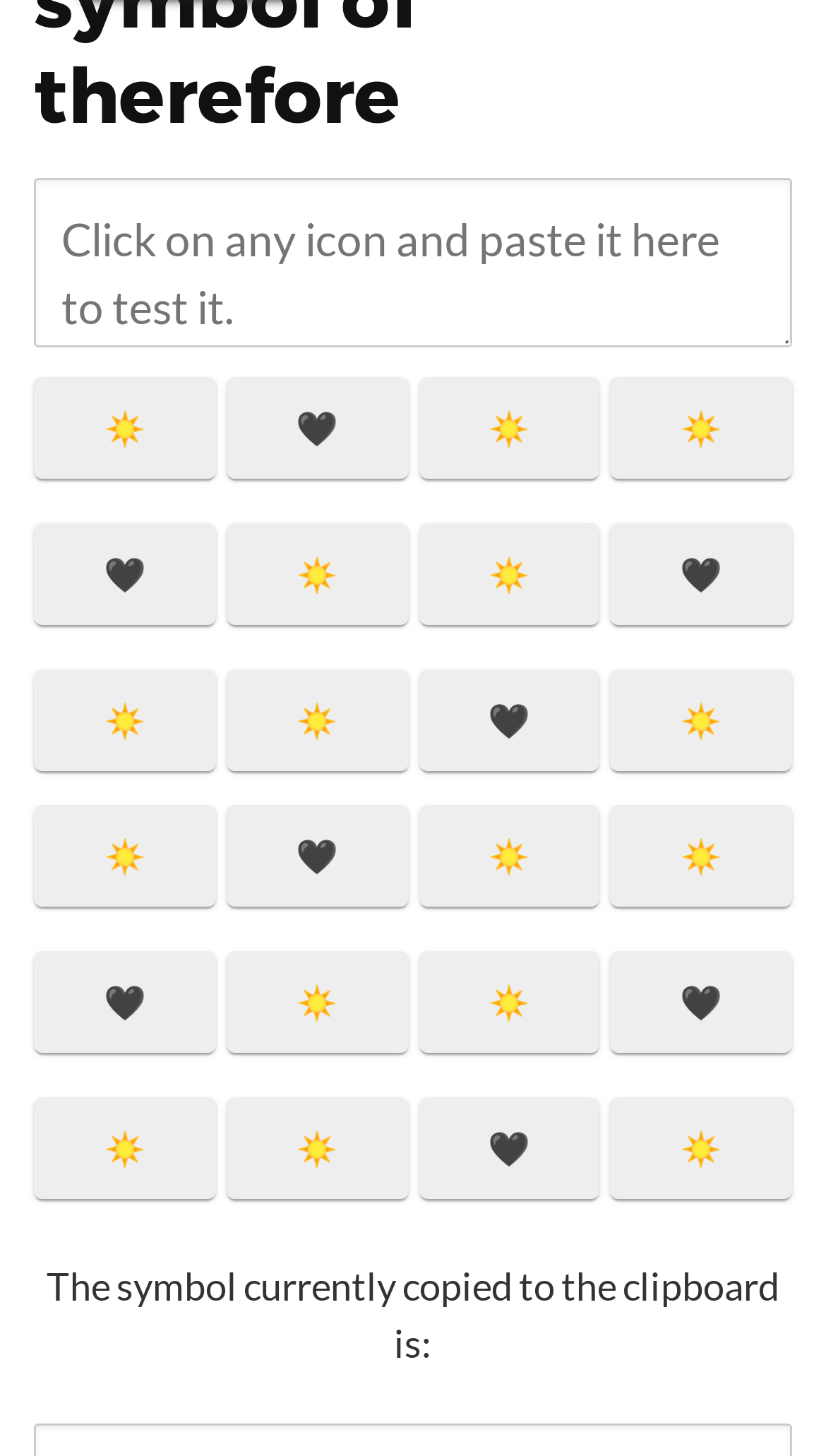How many icons are available on the webpage?
Refer to the screenshot and answer in one word or phrase.

20